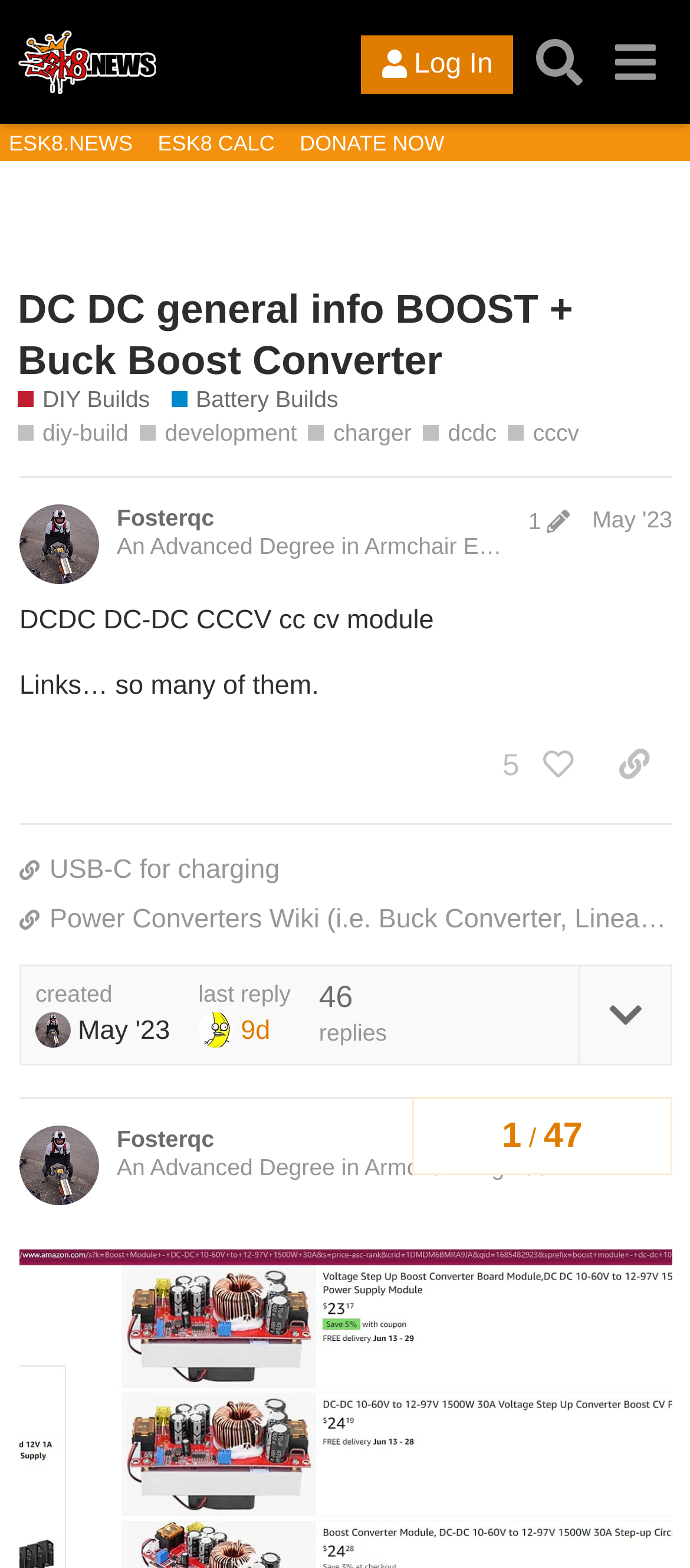What is the username of the author of the latest post?
Your answer should be a single word or phrase derived from the screenshot.

Fosterqc